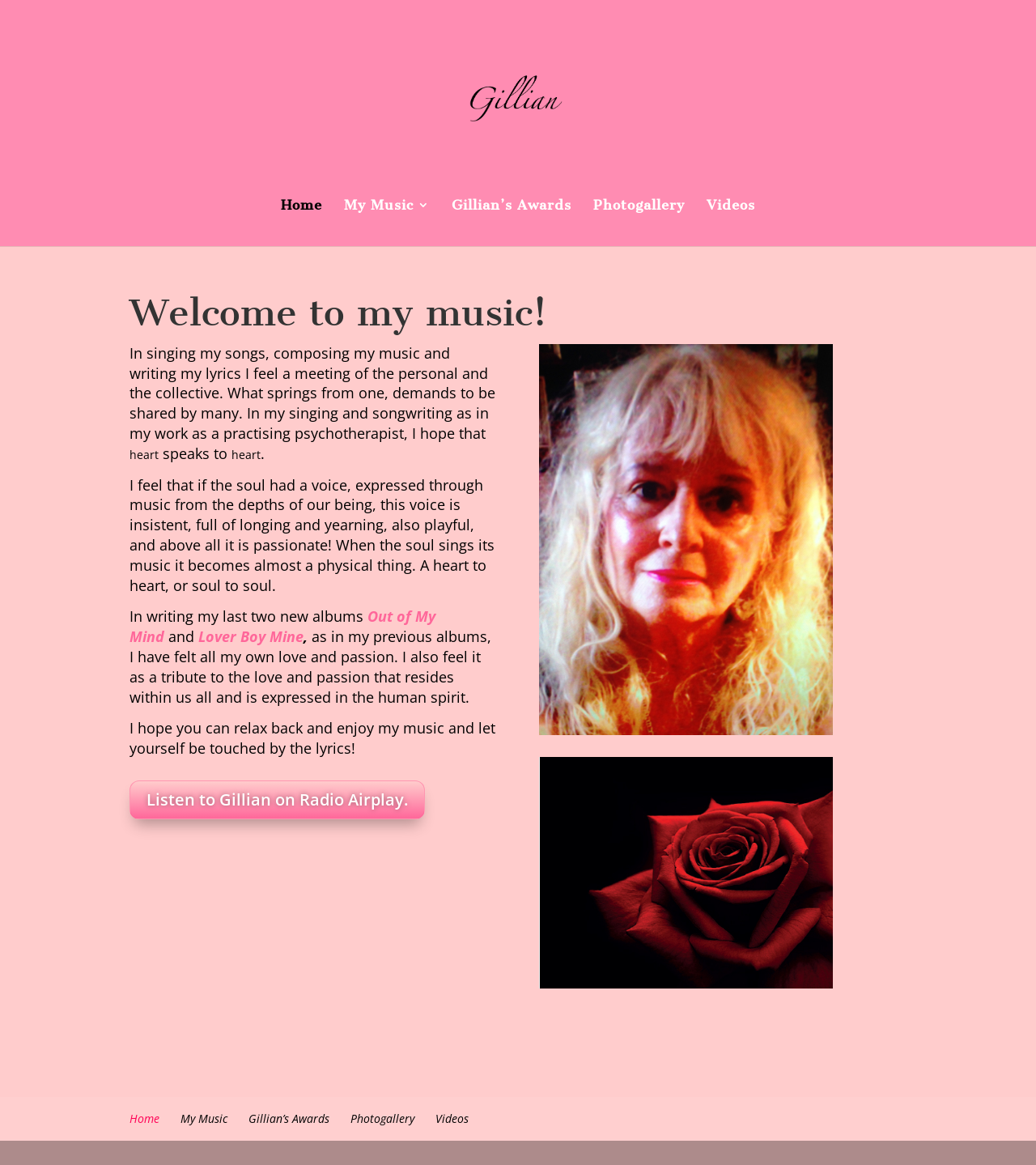What is the text of the webpage's headline?

Welcome to my music!